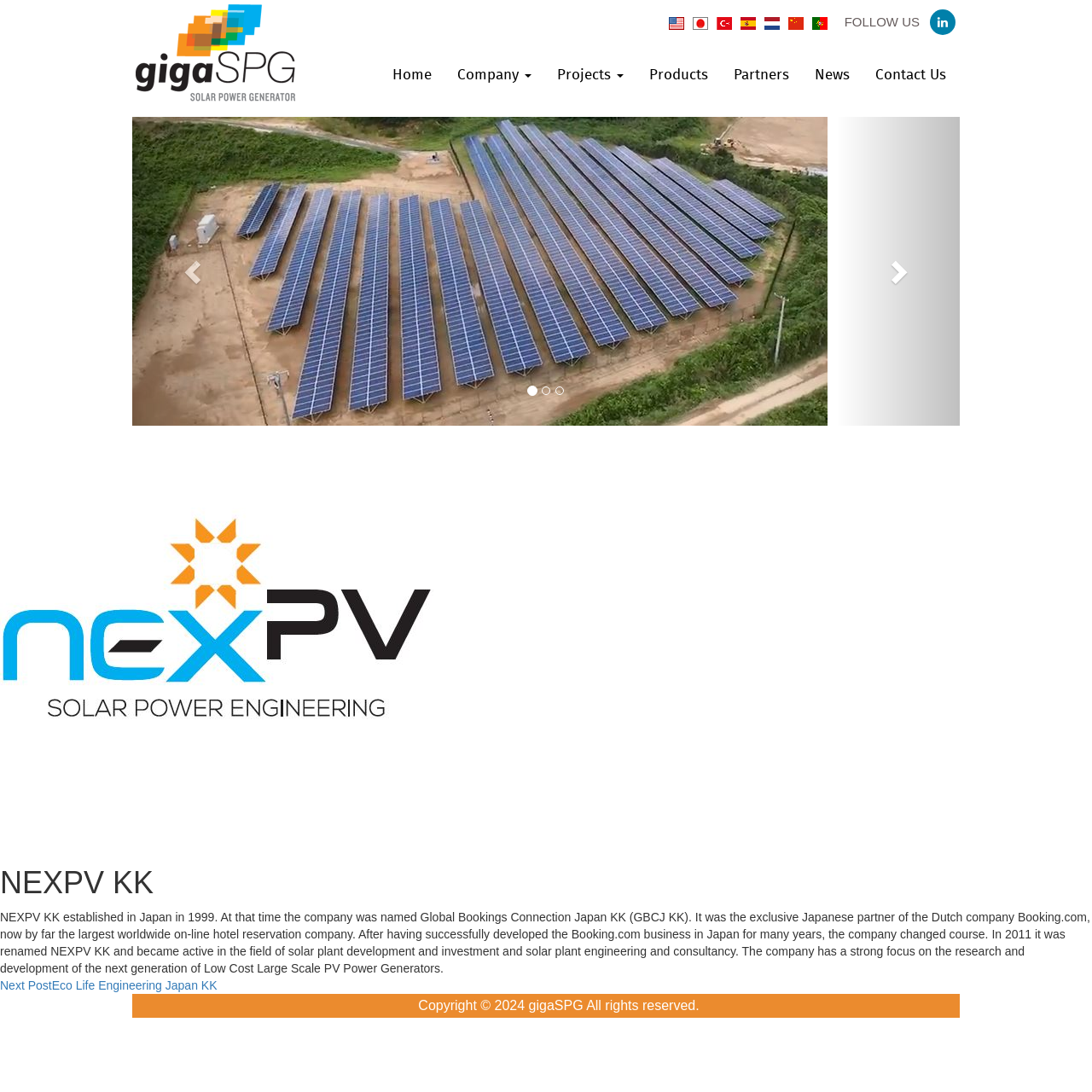Indicate the bounding box coordinates of the clickable region to achieve the following instruction: "Go to the Home page."

[0.348, 0.048, 0.407, 0.088]